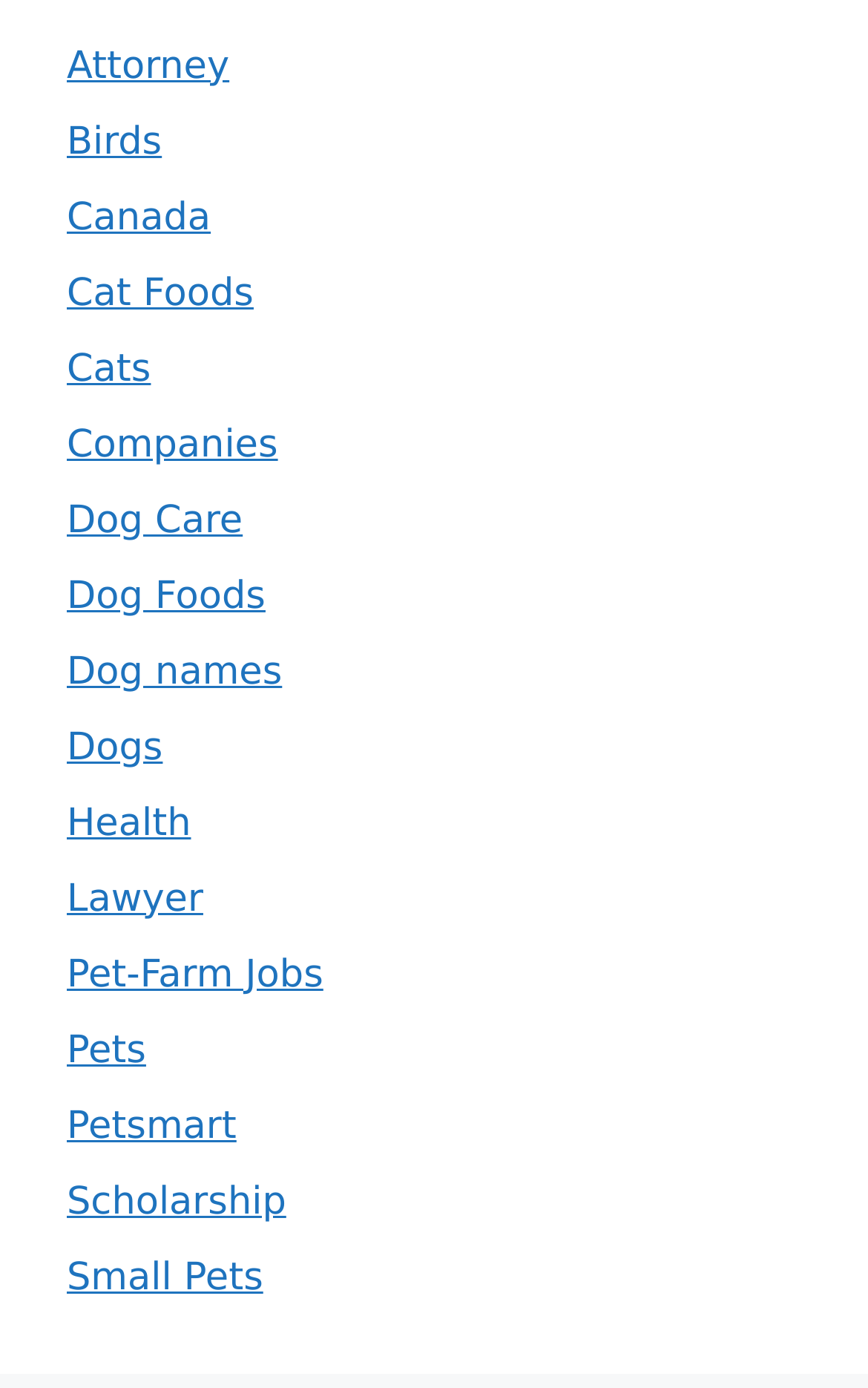Determine the bounding box coordinates of the element's region needed to click to follow the instruction: "Explore Cat Foods options". Provide these coordinates as four float numbers between 0 and 1, formatted as [left, top, right, bottom].

[0.077, 0.195, 0.292, 0.227]